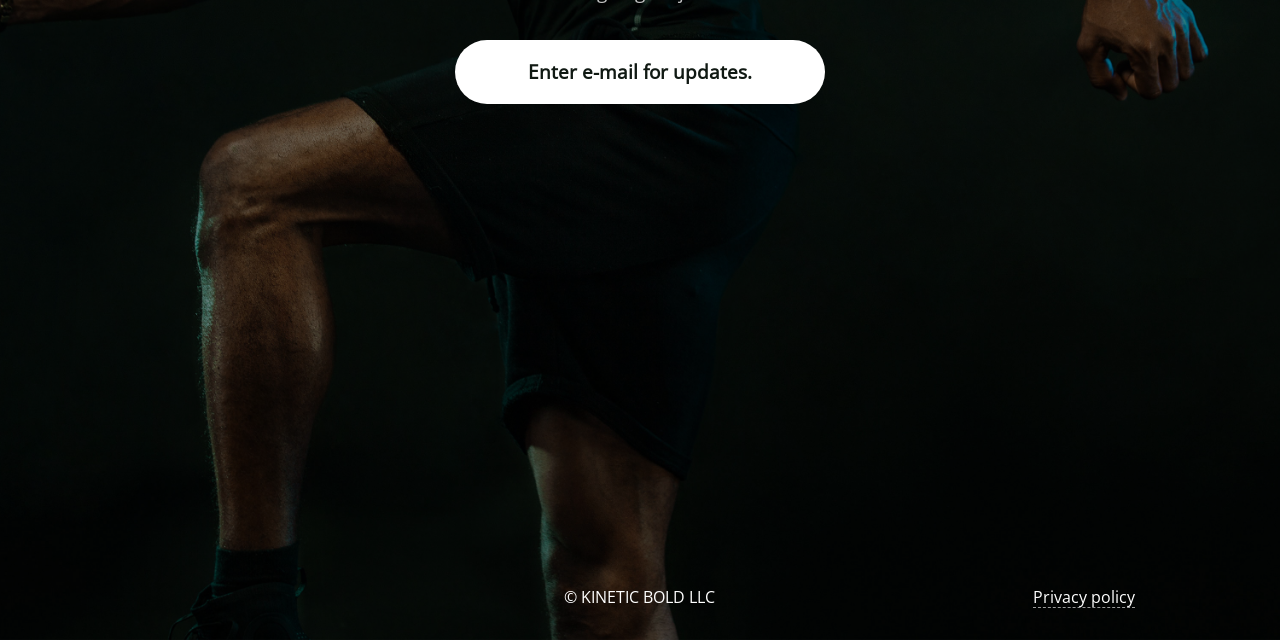Based on the element description: "Privacy policy", identify the UI element and provide its bounding box coordinates. Use four float numbers between 0 and 1, [left, top, right, bottom].

[0.807, 0.917, 0.887, 0.95]